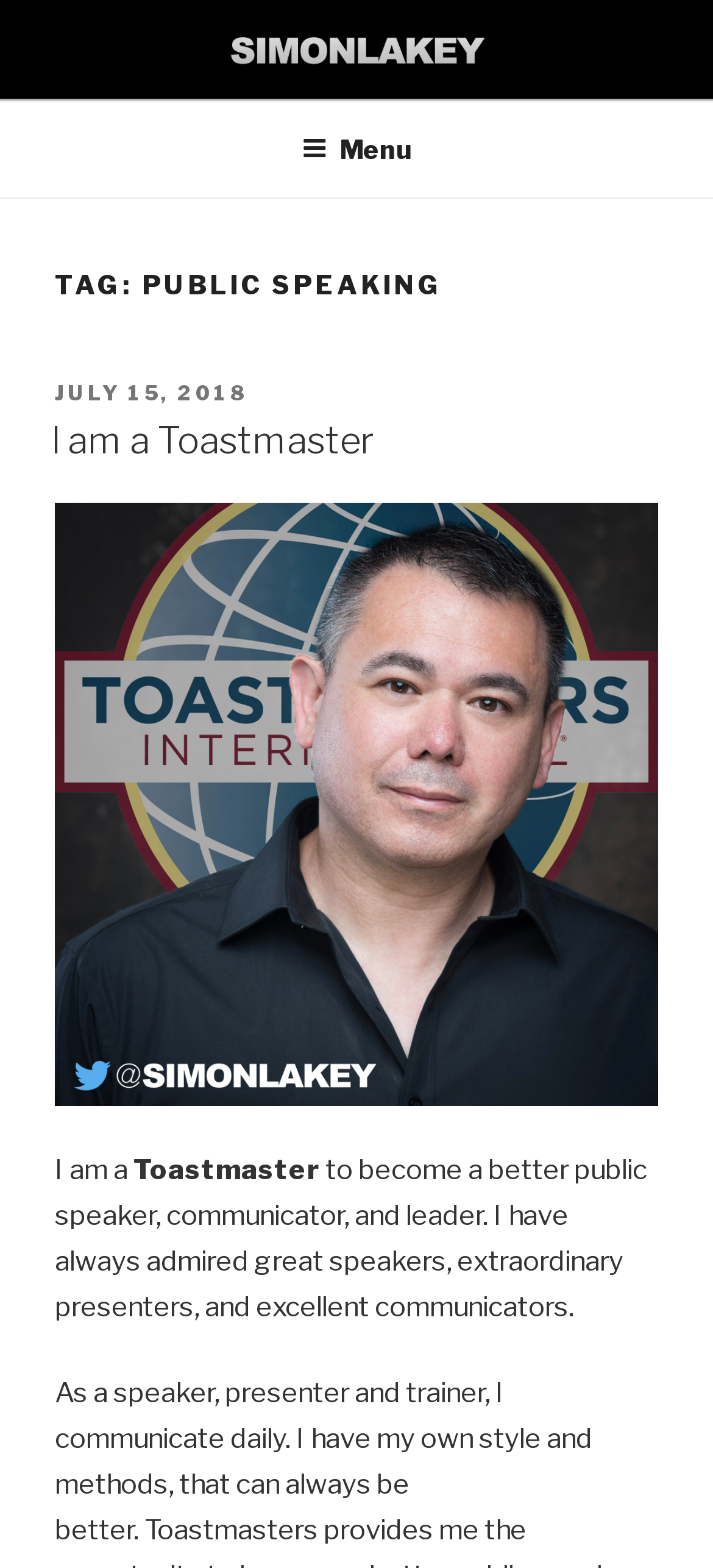Elaborate on the different components and information displayed on the webpage.

The webpage is about public speaking, with a top menu navigation bar at the top of the page, spanning the entire width. The menu button is located at the center of the navigation bar. 

Below the navigation bar, there is a prominent heading that reads "TAG: PUBLIC SPEAKING", which takes up most of the page width. Underneath this heading, there is a section with a "POSTED ON" label, followed by a link indicating the date "JULY 15, 2018". 

Adjacent to the date, there is a subheading that says "I am a Toastmaster", which is also a link. The text that follows explains the purpose of the webpage, stating that the author wants to become a better public speaker, communicator, and leader, and has always admired great speakers and excellent communicators. This text is positioned below the subheading and takes up about a quarter of the page width.